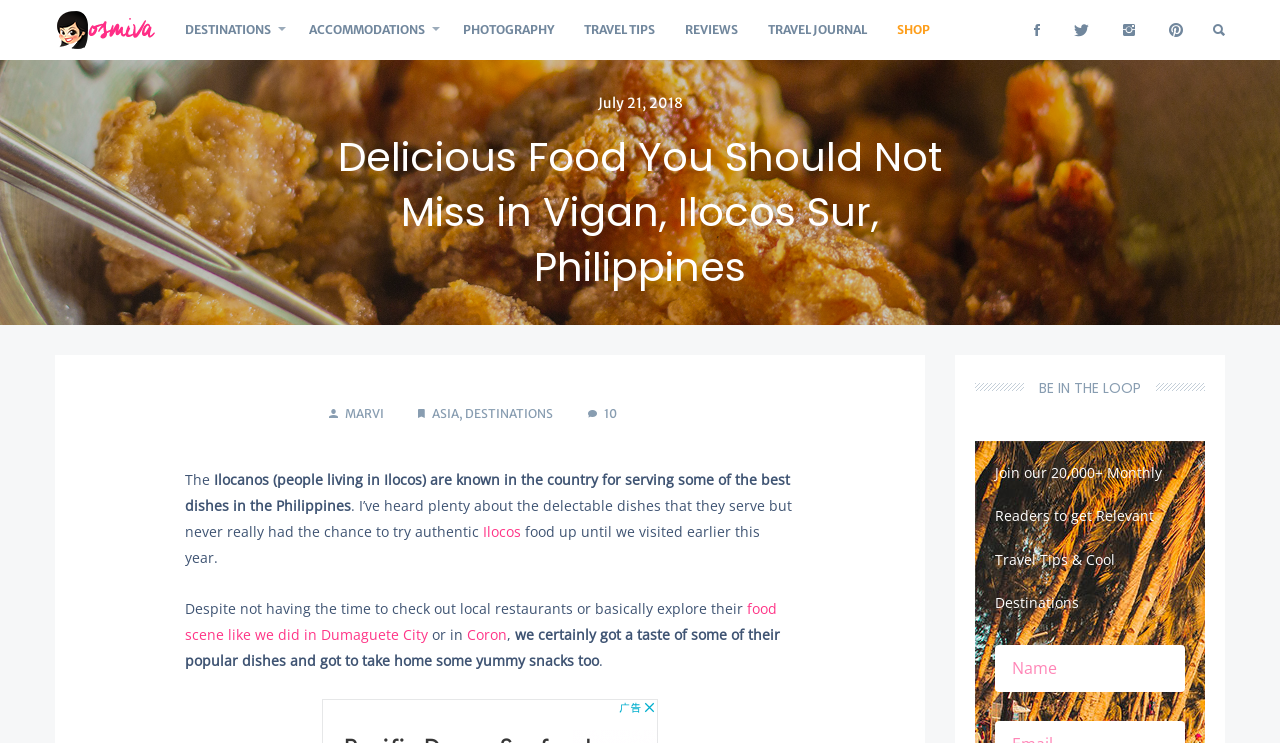Determine the bounding box coordinates of the clickable element to achieve the following action: 'Click on the 'TRAVEL TIPS' link'. Provide the coordinates as four float values between 0 and 1, formatted as [left, top, right, bottom].

[0.445, 0.0, 0.523, 0.081]